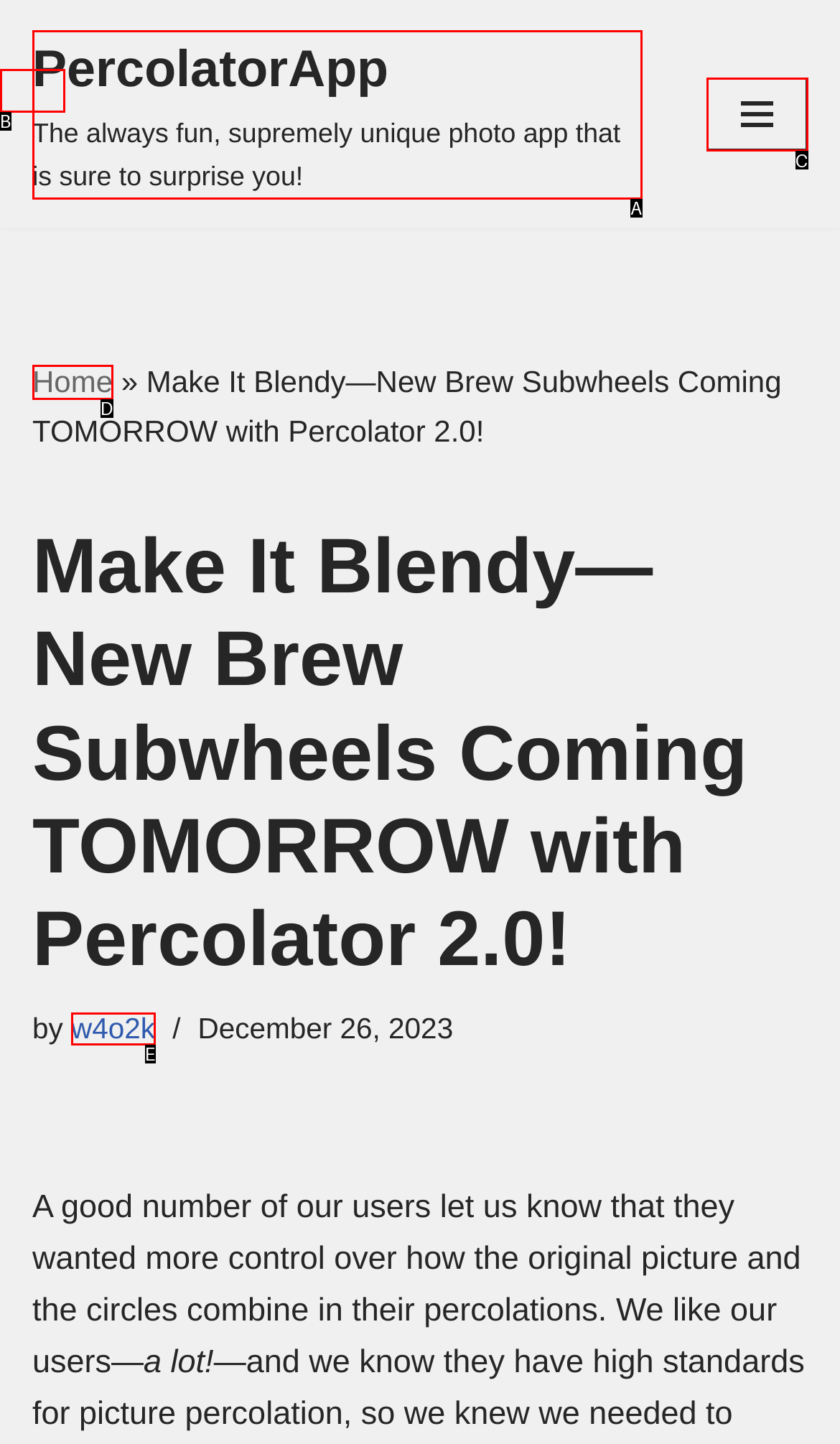Which HTML element matches the description: title="weed003" the best? Answer directly with the letter of the chosen option.

None